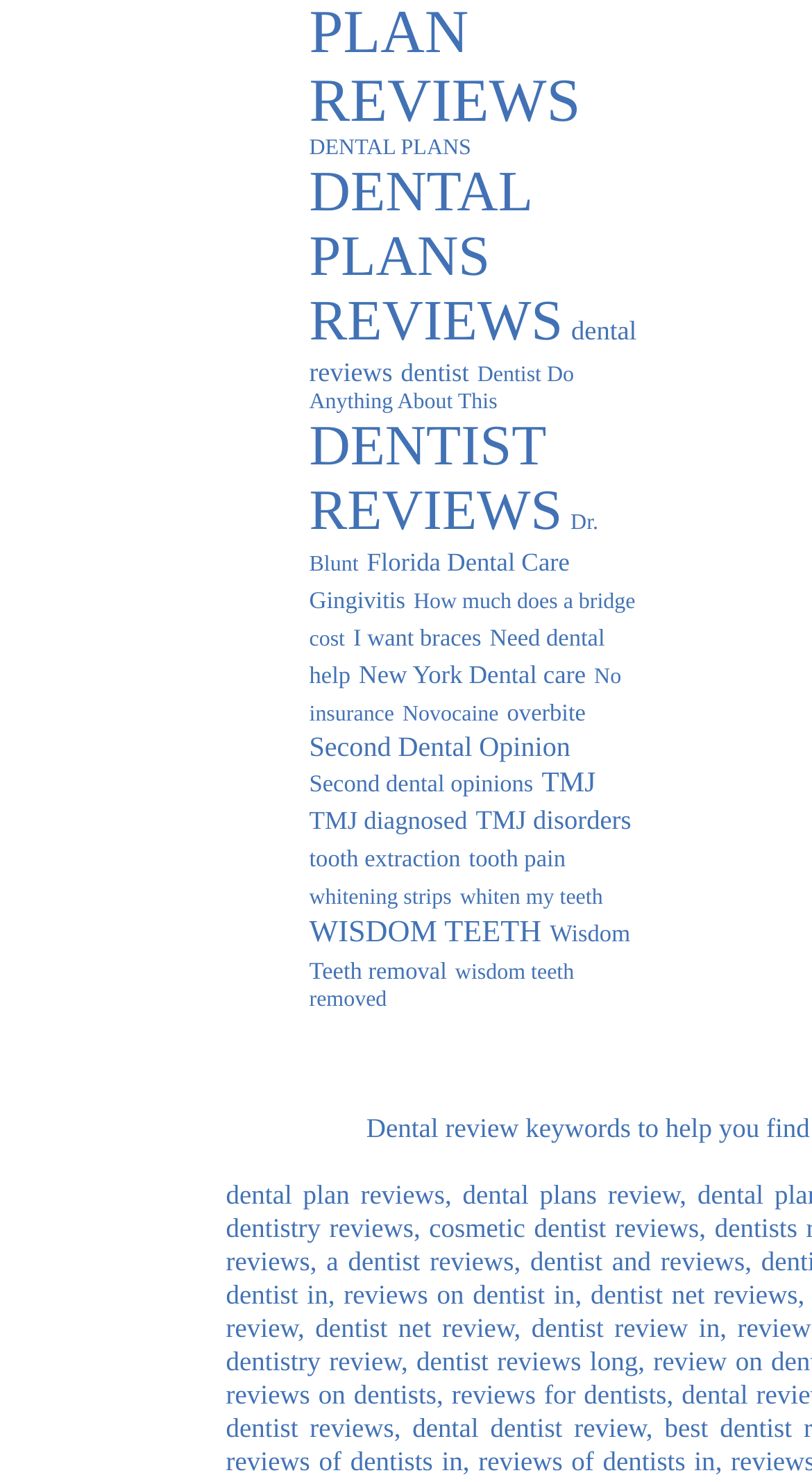Please provide a short answer using a single word or phrase for the question:
What is the main topic of this webpage?

Dental plans and reviews